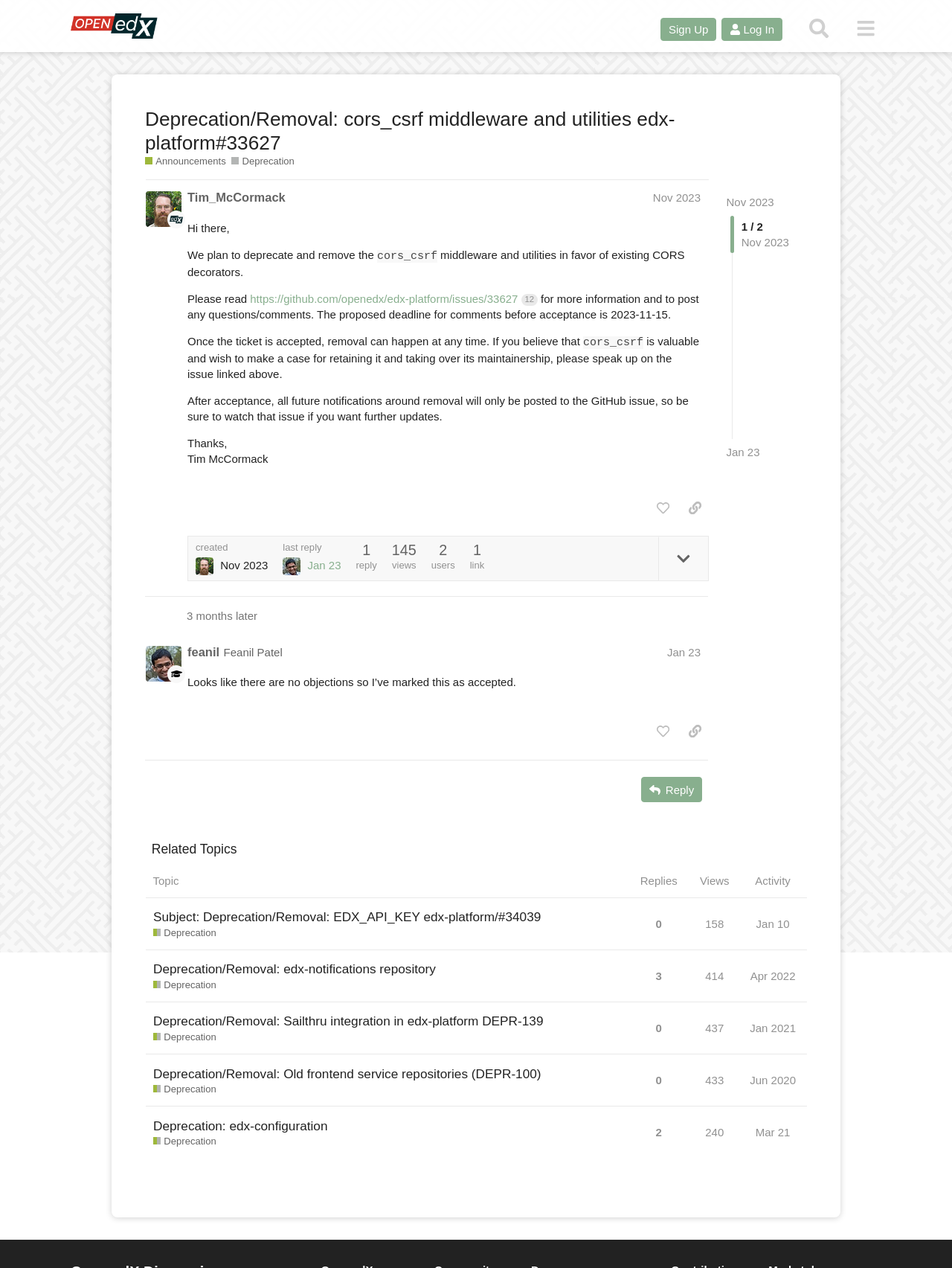Can you give a comprehensive explanation to the question given the content of the image?
What is the proposed deadline for comments?

The proposed deadline for comments is '2023-11-15' which can be inferred from the text 'The proposed deadline for comments before acceptance is 2023-11-15'.